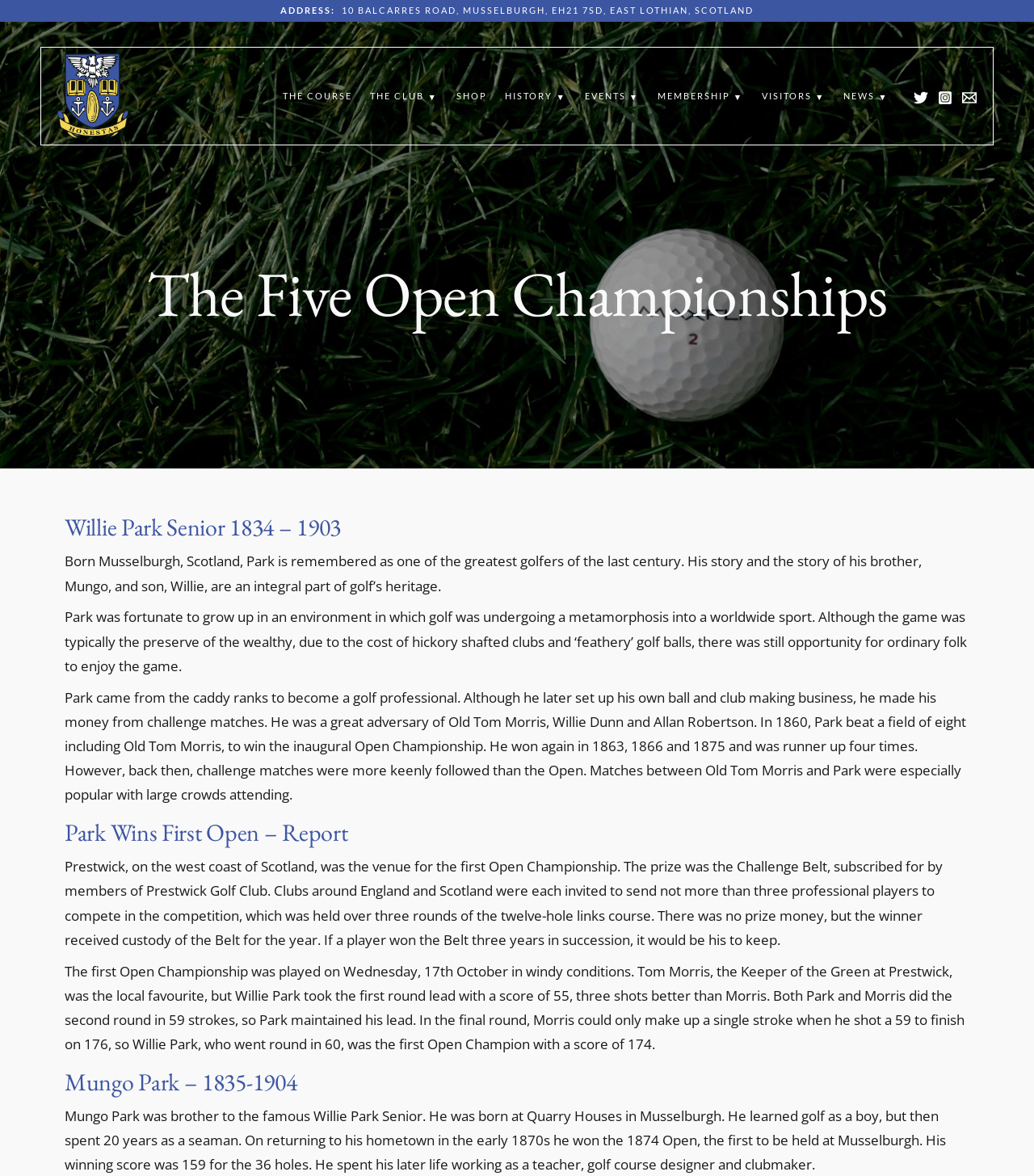Identify the bounding box coordinates for the UI element mentioned here: "The Club". Provide the coordinates as four float values between 0 and 1, i.e., [left, top, right, bottom].

[0.349, 0.058, 0.432, 0.106]